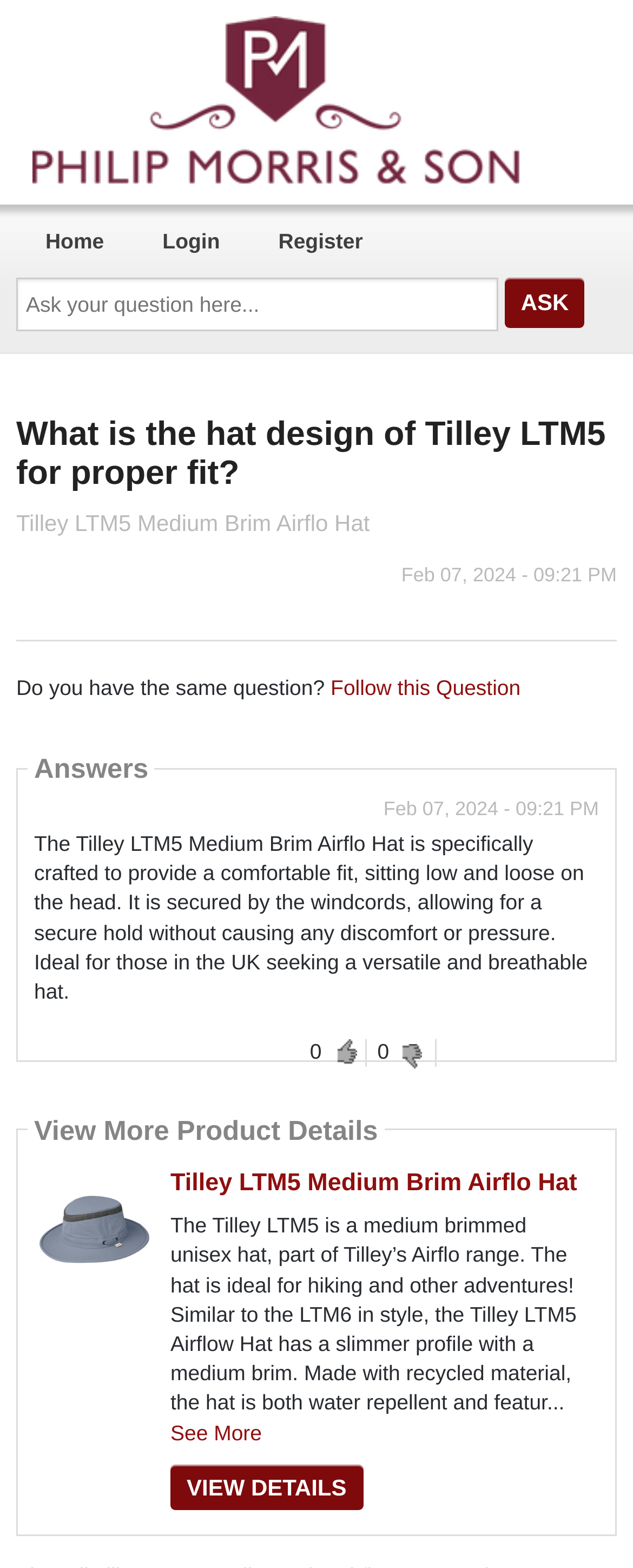Identify and provide the main heading of the webpage.

What is the hat design of Tilley LTM5 for proper fit?
Tilley LTM5 Medium Brim Airflo Hat